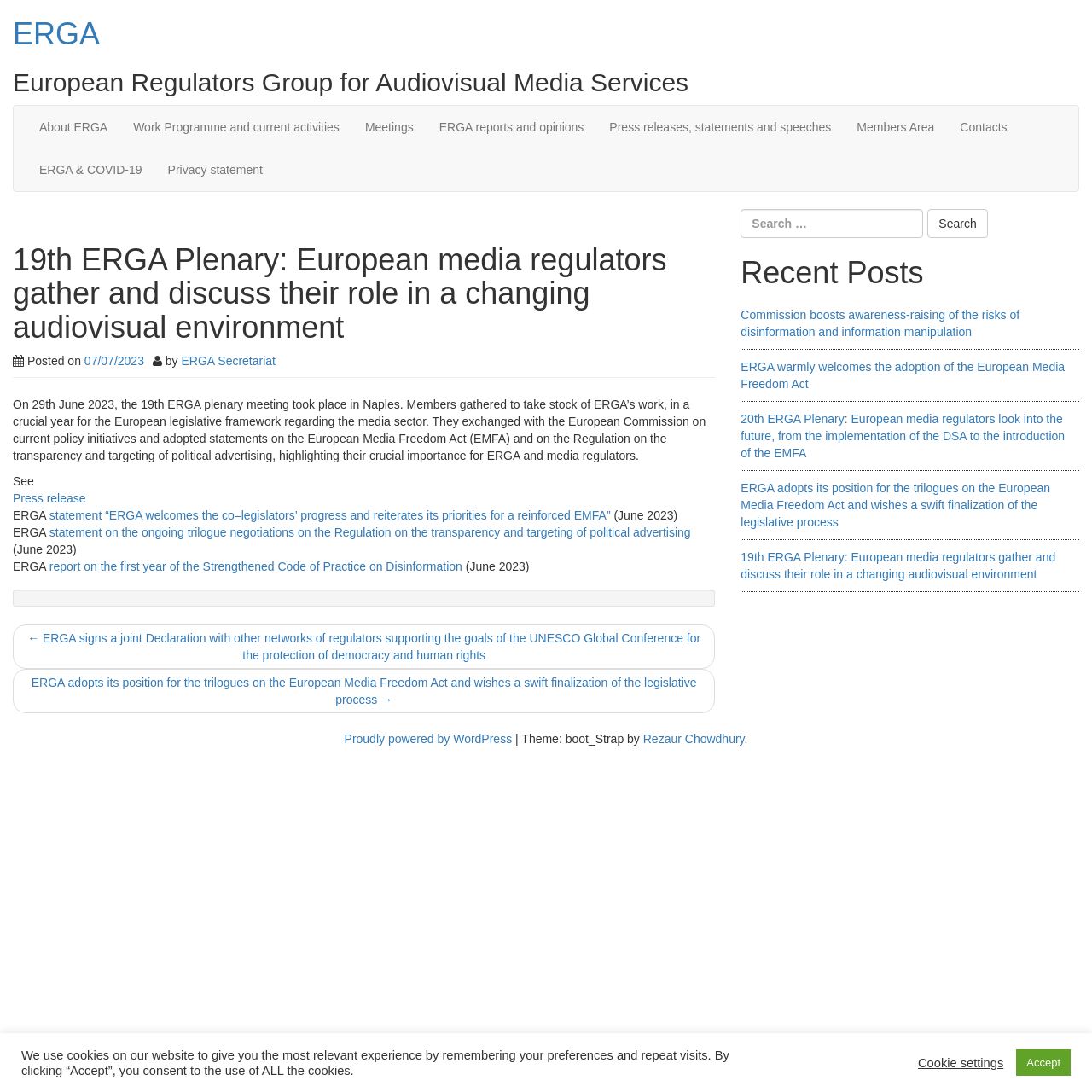What is the name of the organization?
Refer to the image and provide a detailed answer to the question.

The name of the organization can be found in the heading element at the top of the webpage, which reads 'ERGA'. This is also confirmed by the link 'ERGA' with the same text content.